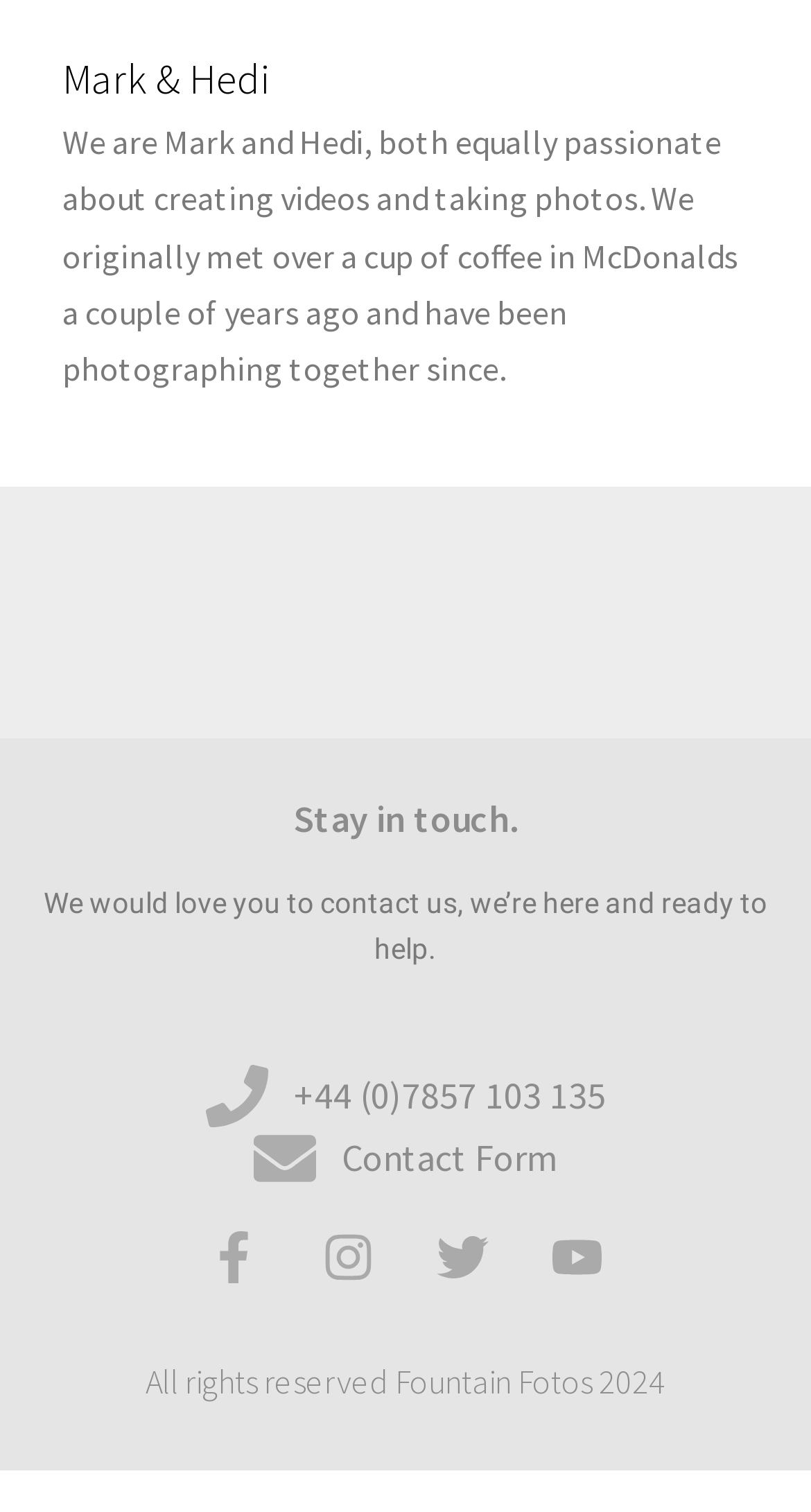Determine the bounding box coordinates of the UI element that matches the following description: "RSS Feeds For Website". The coordinates should be four float numbers between 0 and 1 in the format [left, top, right, bottom].

None